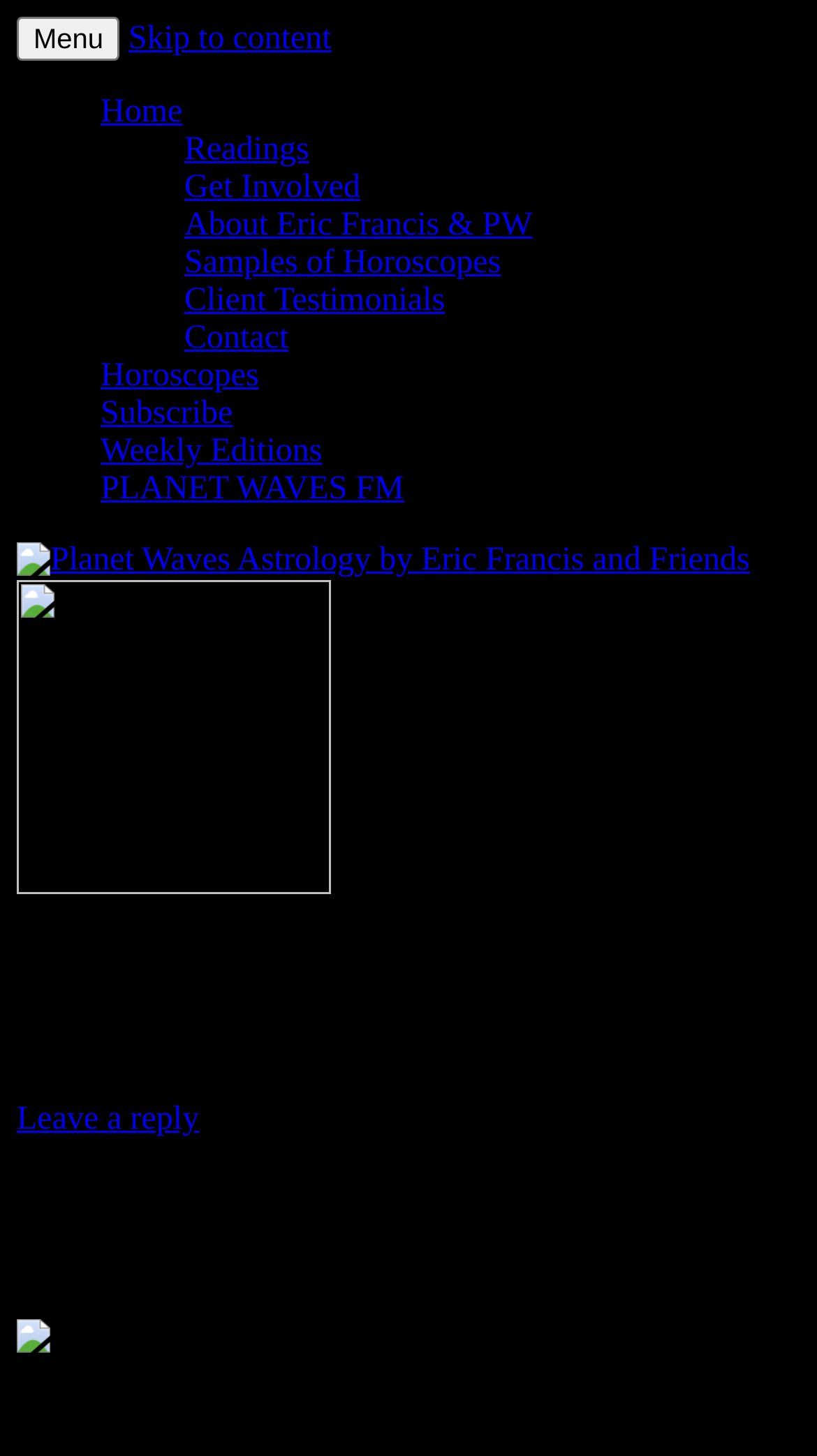What is the name of the astrology website?
Using the image, respond with a single word or phrase.

Planet Waves Astrology